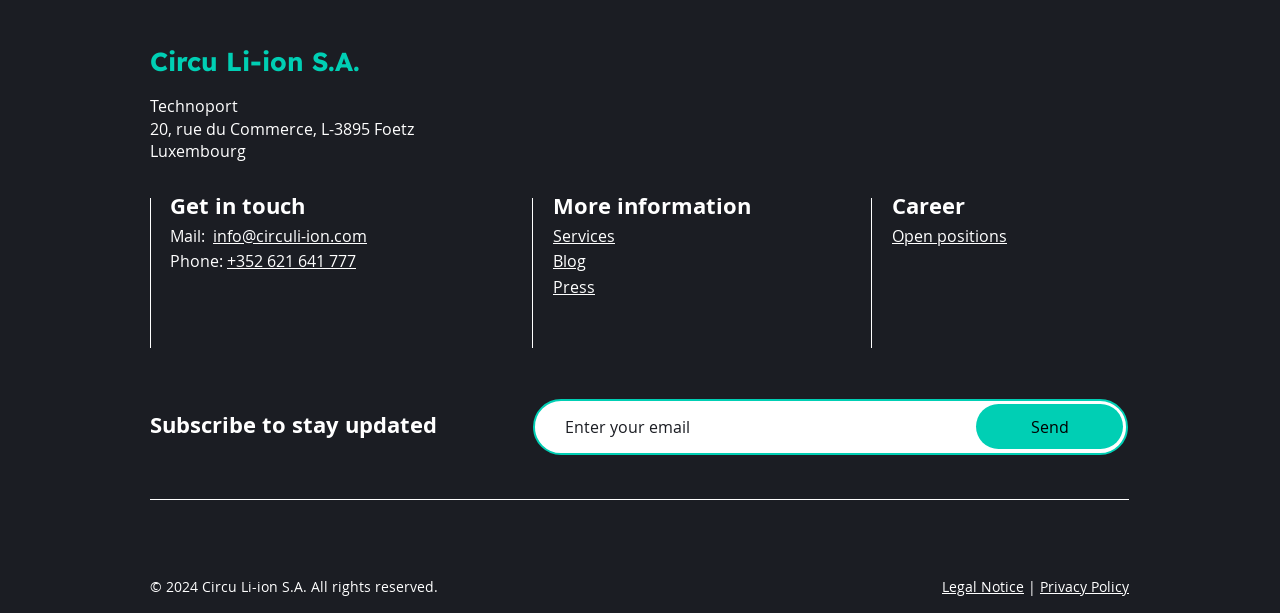Using the given description, provide the bounding box coordinates formatted as (top-left x, top-left y, bottom-right x, bottom-right y), with all values being floating point numbers between 0 and 1. Description: +352 621 641 777

[0.177, 0.408, 0.278, 0.444]